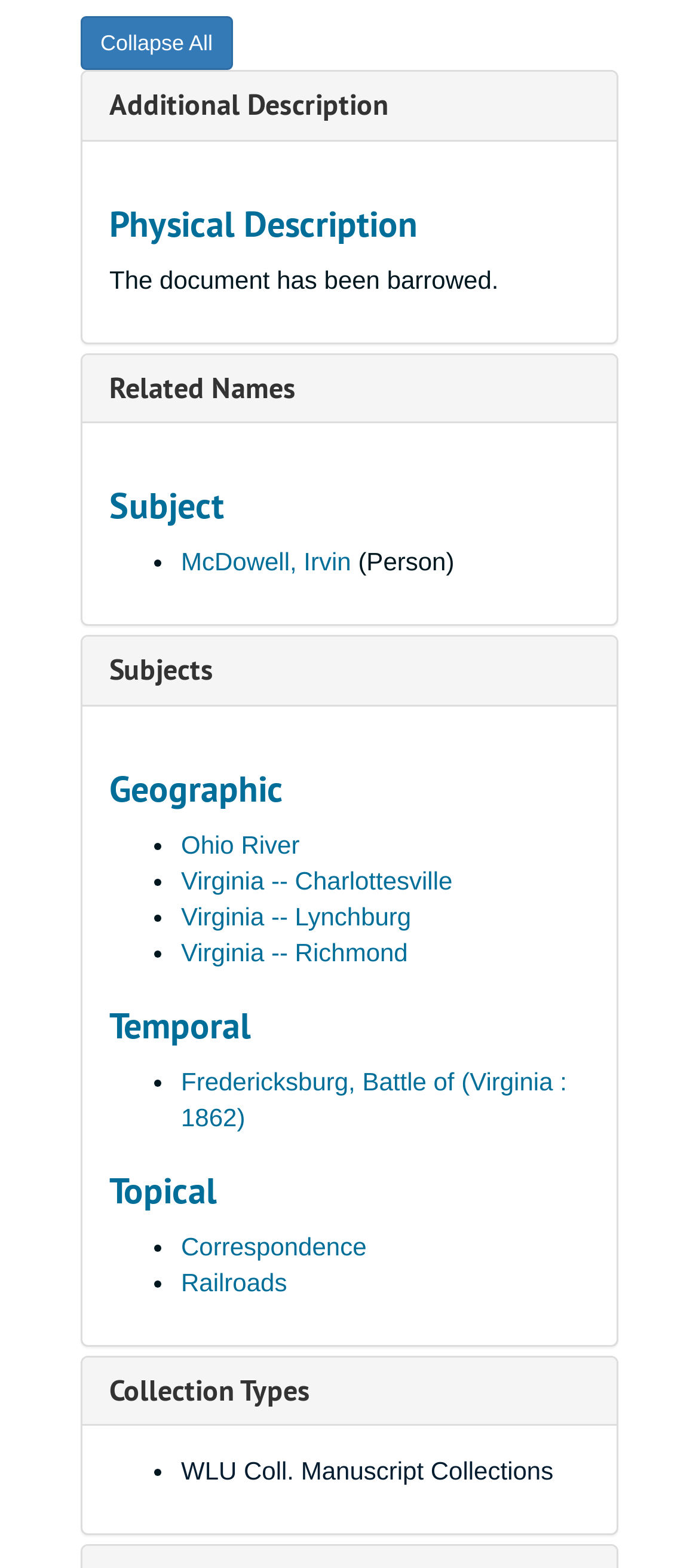Identify the bounding box of the HTML element described here: "Virginia -- Richmond". Provide the coordinates as four float numbers between 0 and 1: [left, top, right, bottom].

[0.259, 0.598, 0.584, 0.616]